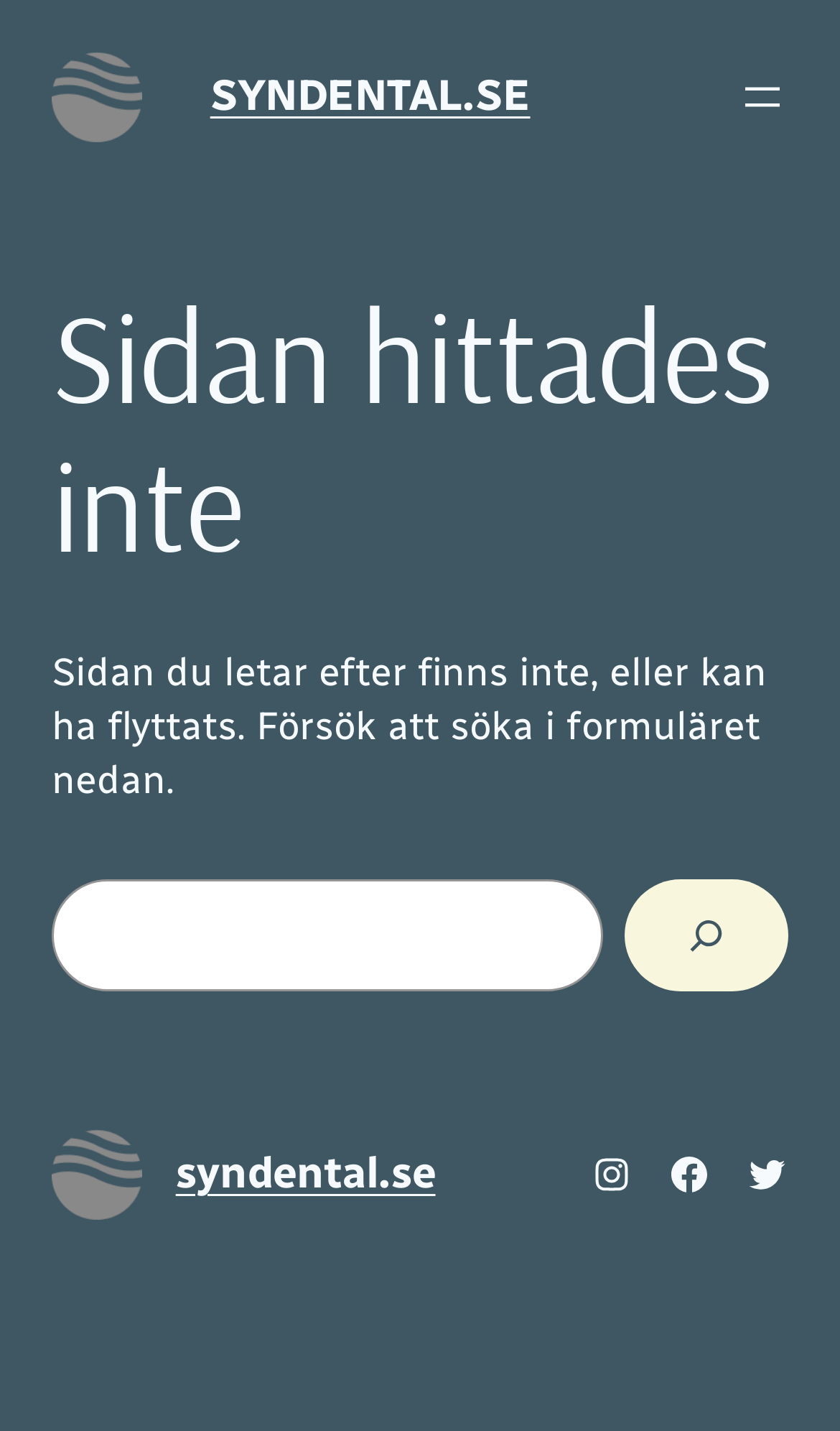Identify the bounding box coordinates of the area you need to click to perform the following instruction: "Click the 'Sök' button".

[0.744, 0.614, 0.938, 0.692]